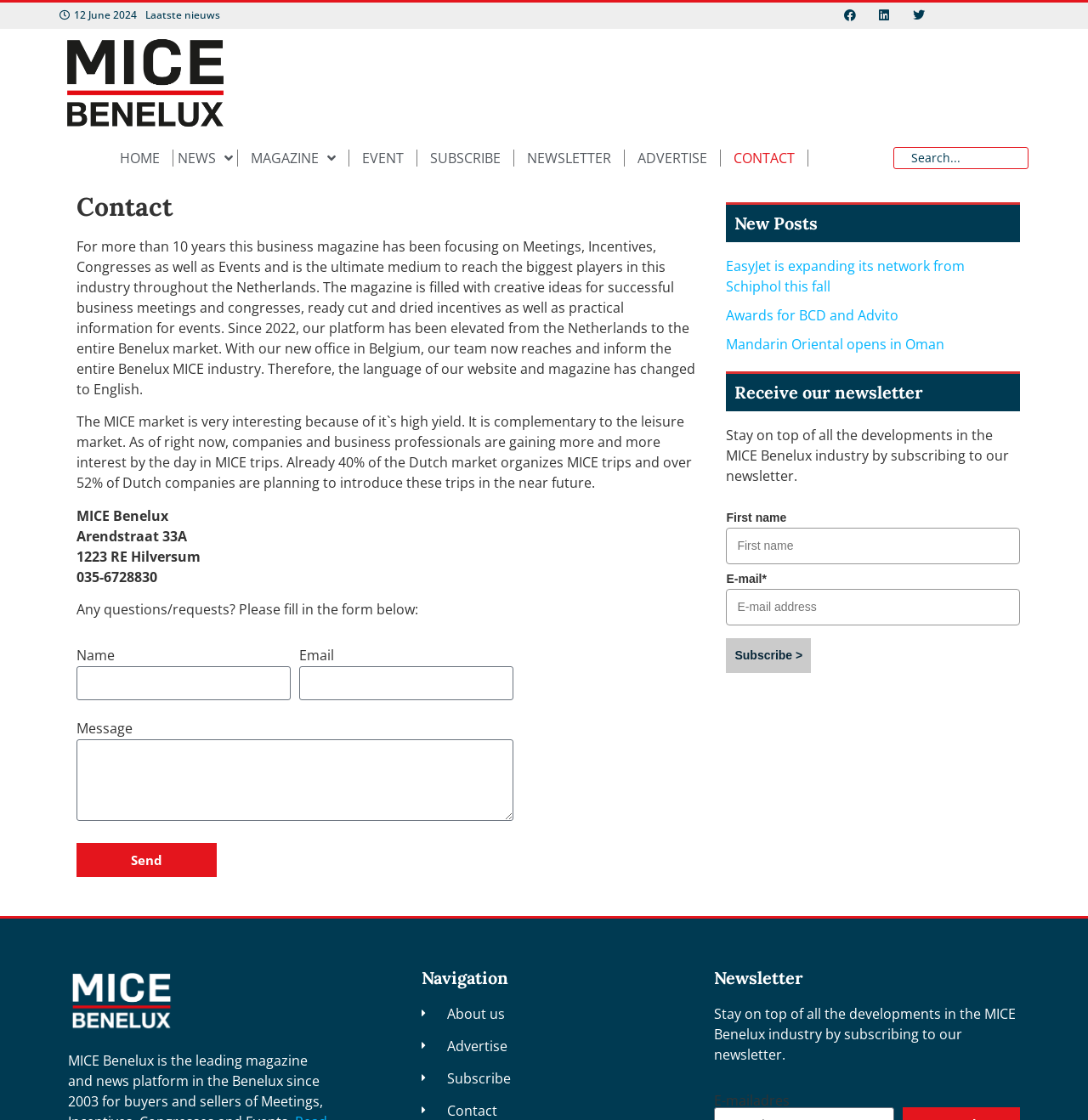Locate the bounding box coordinates of the area to click to fulfill this instruction: "Search for something". The bounding box should be presented as four float numbers between 0 and 1, in the order [left, top, right, bottom].

[0.821, 0.131, 0.945, 0.151]